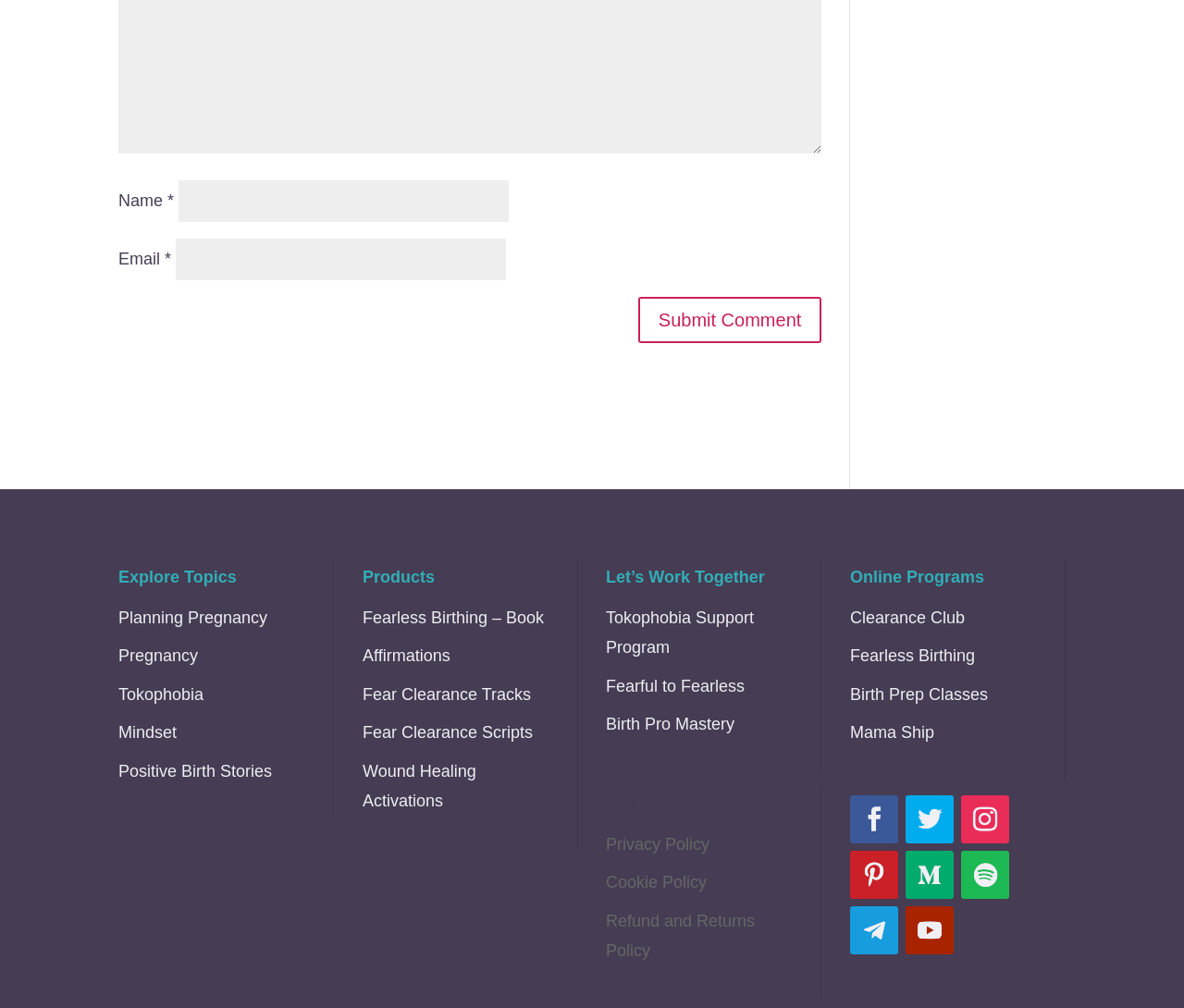Answer the question using only one word or a concise phrase: What is the purpose of the 'Submit Comment' button?

To submit a comment